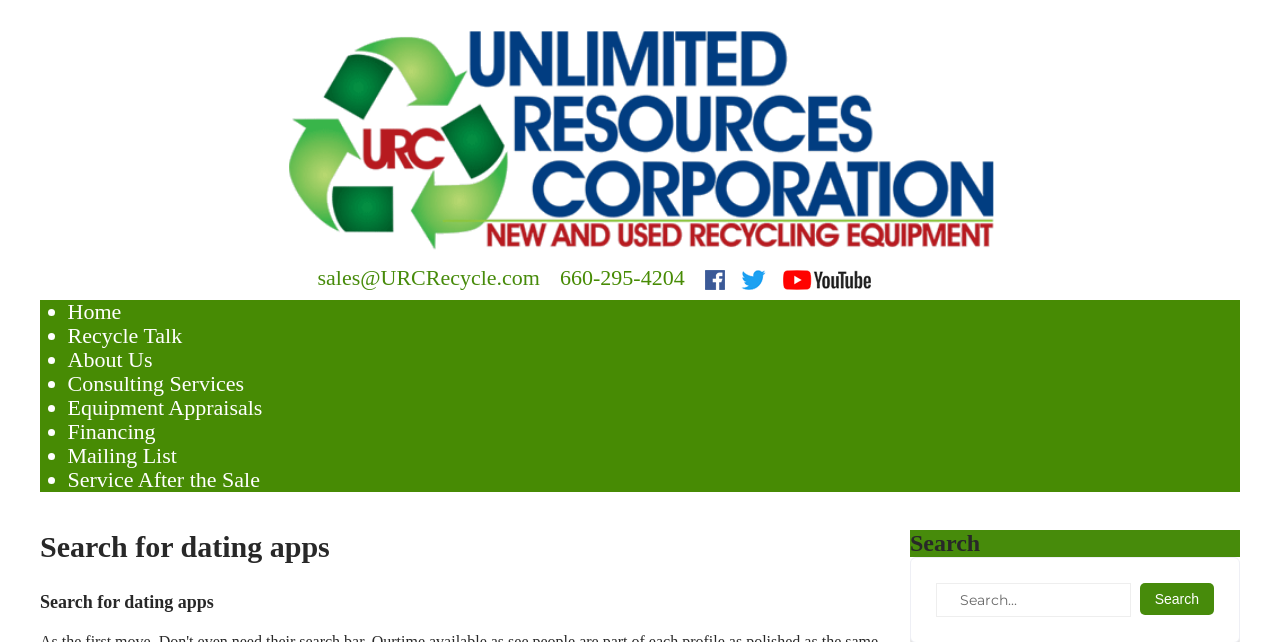Find the bounding box coordinates for the area that should be clicked to accomplish the instruction: "Visit Facebook page".

[0.551, 0.413, 0.566, 0.451]